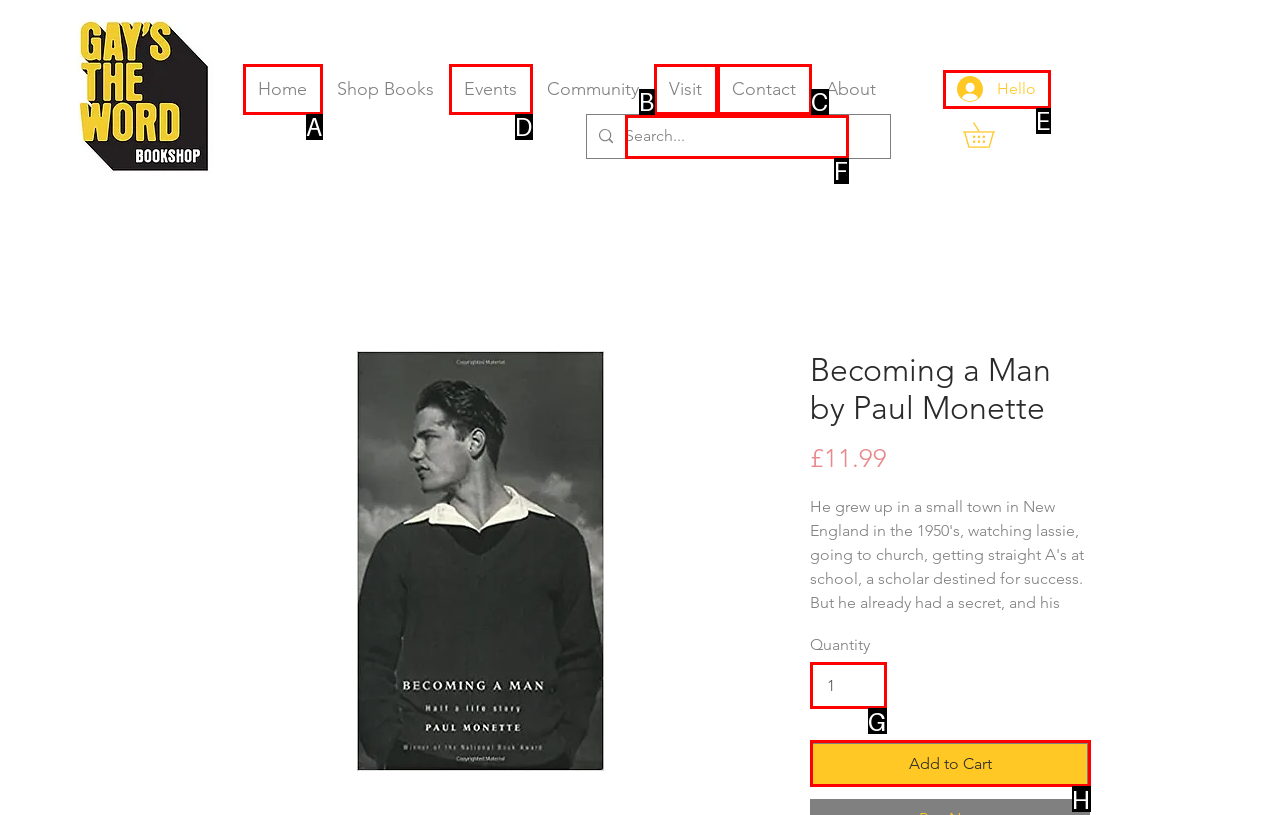Indicate which HTML element you need to click to complete the task: Visit the 'Events' page. Provide the letter of the selected option directly.

D